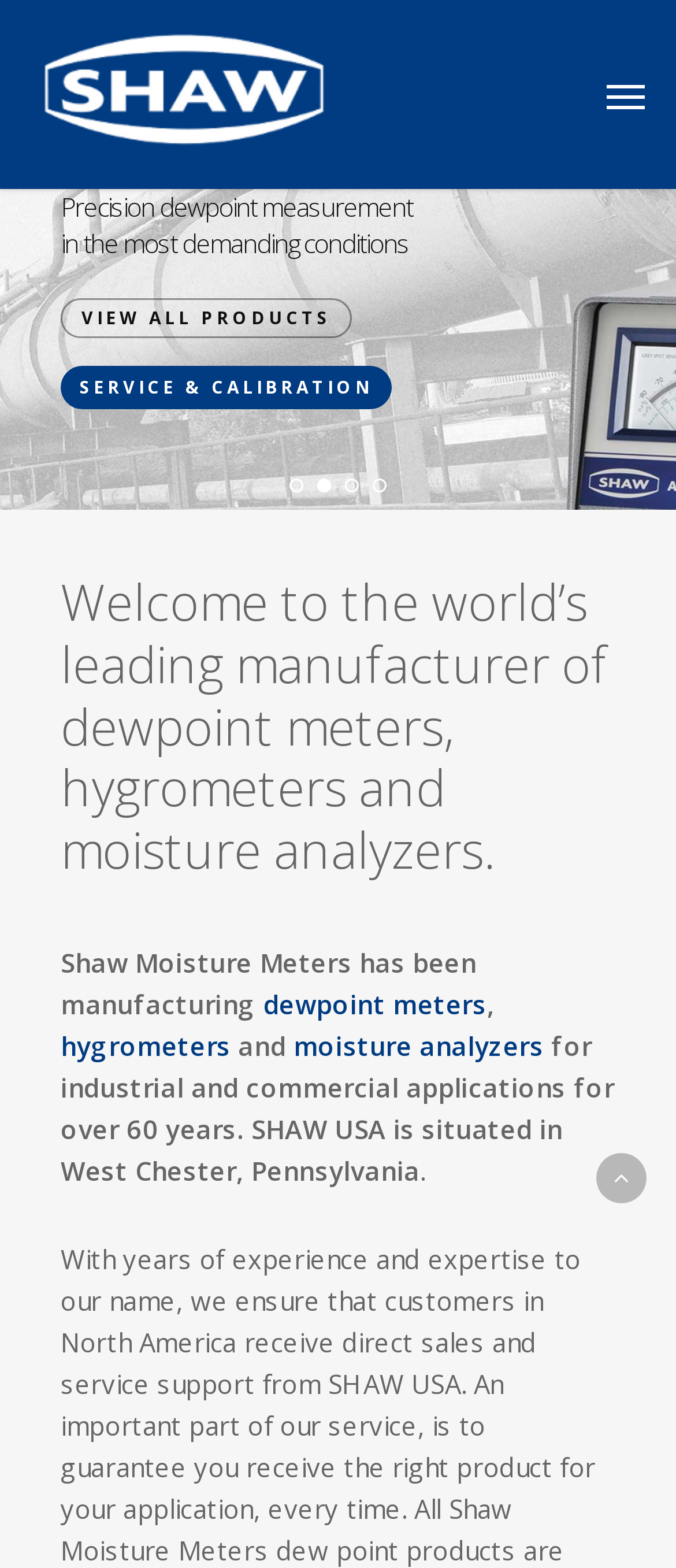Generate a comprehensive caption for the webpage you are viewing.

The webpage is about SHAW USA, a company that provides direct sales and service support for dewpoint meters, hygrometers, and moisture analyzers. At the top left, there is a link and an image with the text "Shaw Moisture Meters". On the top right, there is a navigation menu.

Below the navigation menu, there are several sections with headings and links. The first section has a heading that mentions a portable hygrometer, certified intrinsically safe, and two links to view the product. The second section has a heading that talks about precision dewpoint measurement and a link to view all products. The third section has a heading that emphasizes the importance of great service and has two links, one to the products and one to service and calibration.

The fourth section has a heading that highlights the company's technical support and dewpoint calibration services, with a link to service and calibration, and another link to about us. Below these sections, there is a heading that welcomes users to the world's leading manufacturer of dewpoint meters, hygrometers, and moisture analyzers. The following text describes the company's history and products, with links to dewpoint meters, hygrometers, and moisture analyzers.

Throughout the page, there are several links and headings that provide information about the company's products and services. The overall structure of the page is organized, with clear headings and concise text, making it easy to navigate and find the desired information.